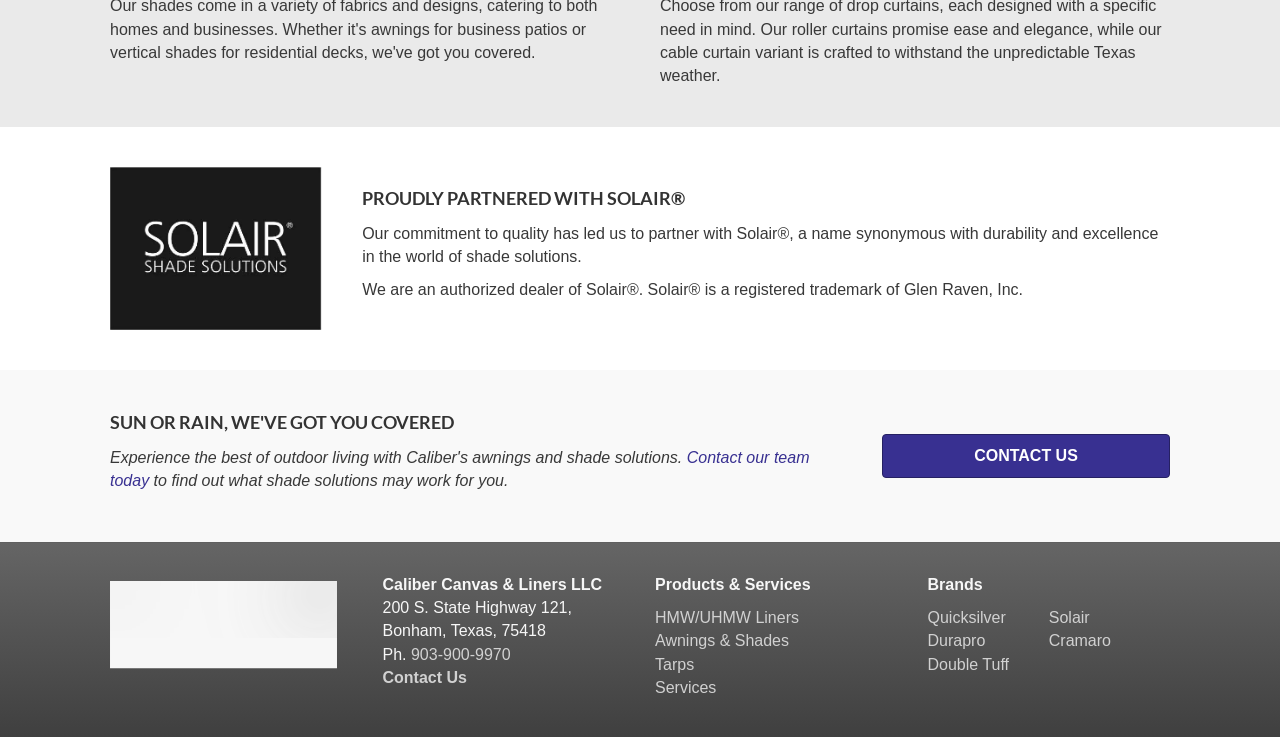Please reply with a single word or brief phrase to the question: 
What is the phone number of Caliber Canvas & Liners LLC?

903-900-9970